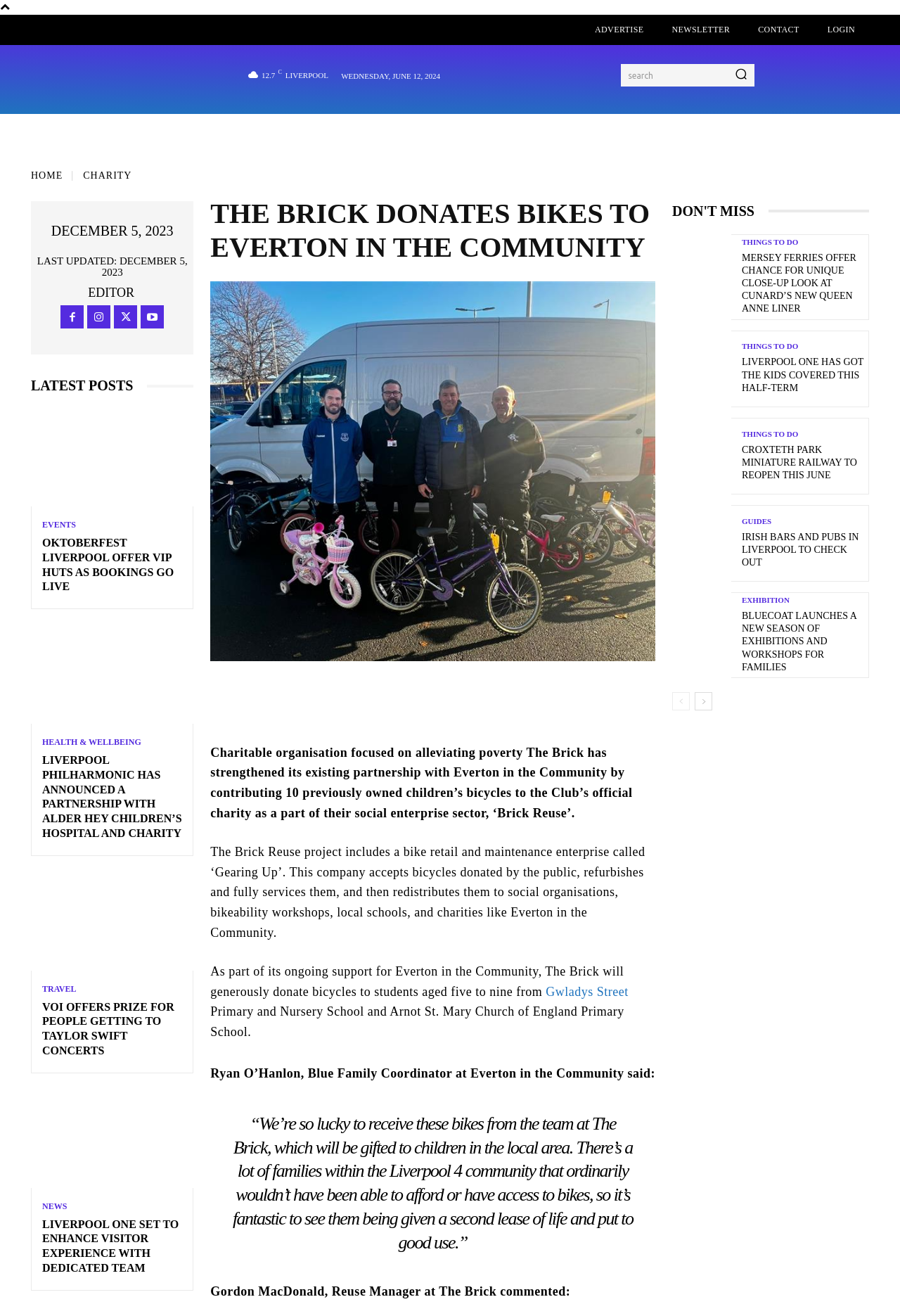What is the name of the charity organization?
Answer the question in as much detail as possible.

I found the answer by reading the text in the webpage, specifically the sentence 'Charitable organisation focused on alleviating poverty The Brick has strengthened its existing partnership with Everton in the Community...' which mentions the name of the charity organization as 'The Brick'.